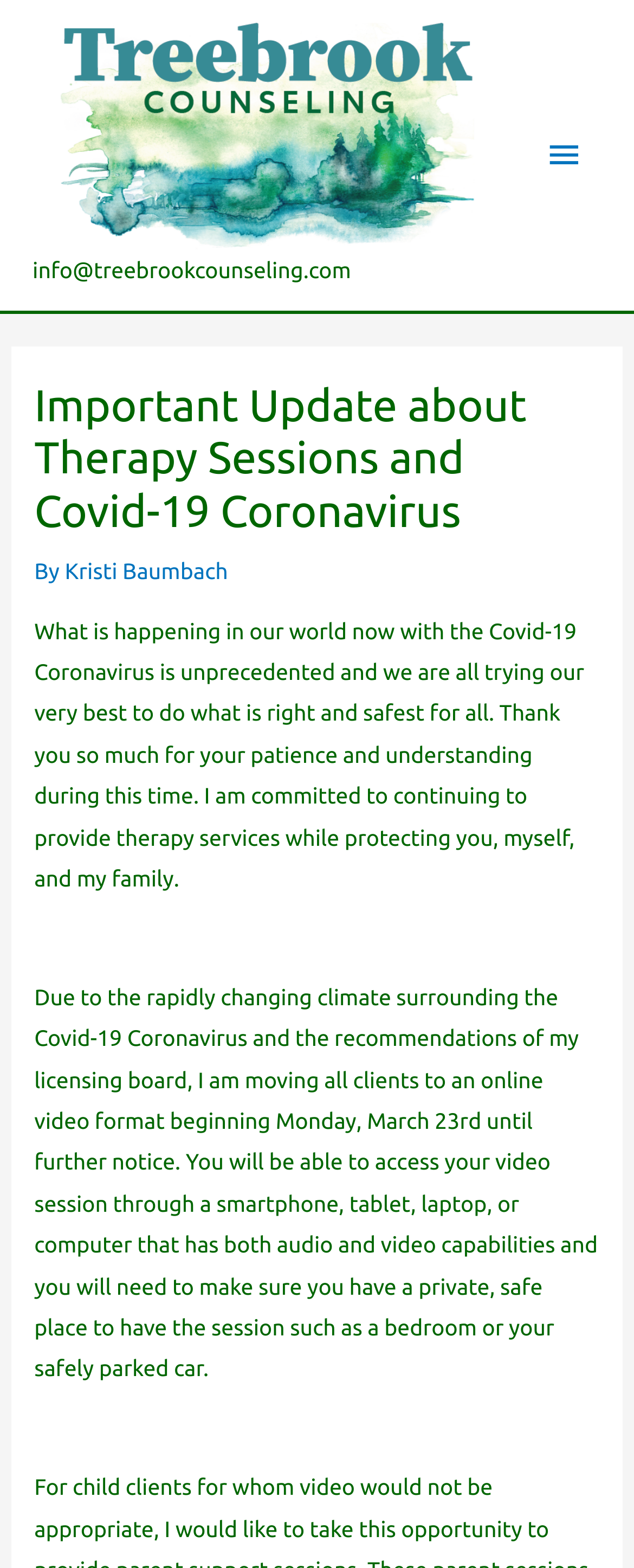Answer the question in one word or a short phrase:
Who is the author of the update?

Kristi Baumbach